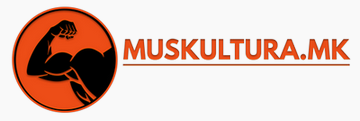Elaborate on the image by describing it in detail.

The image features the logo of "Muskultura.mk," a platform dedicated to health and fitness, particularly focusing on muscle building and related topics. The logo consists of a bold graphic of a flexing muscular arm, symbolizing strength and fitness, set against a vibrant orange background. The text "MUSKULTURA.MK" is prominently displayed next to the arm in a modern font, enhancing the identity of the brand. This logo embodies the platform's mission to promote bodybuilding and inform readers about hormones, nutrition, and effective training methods.